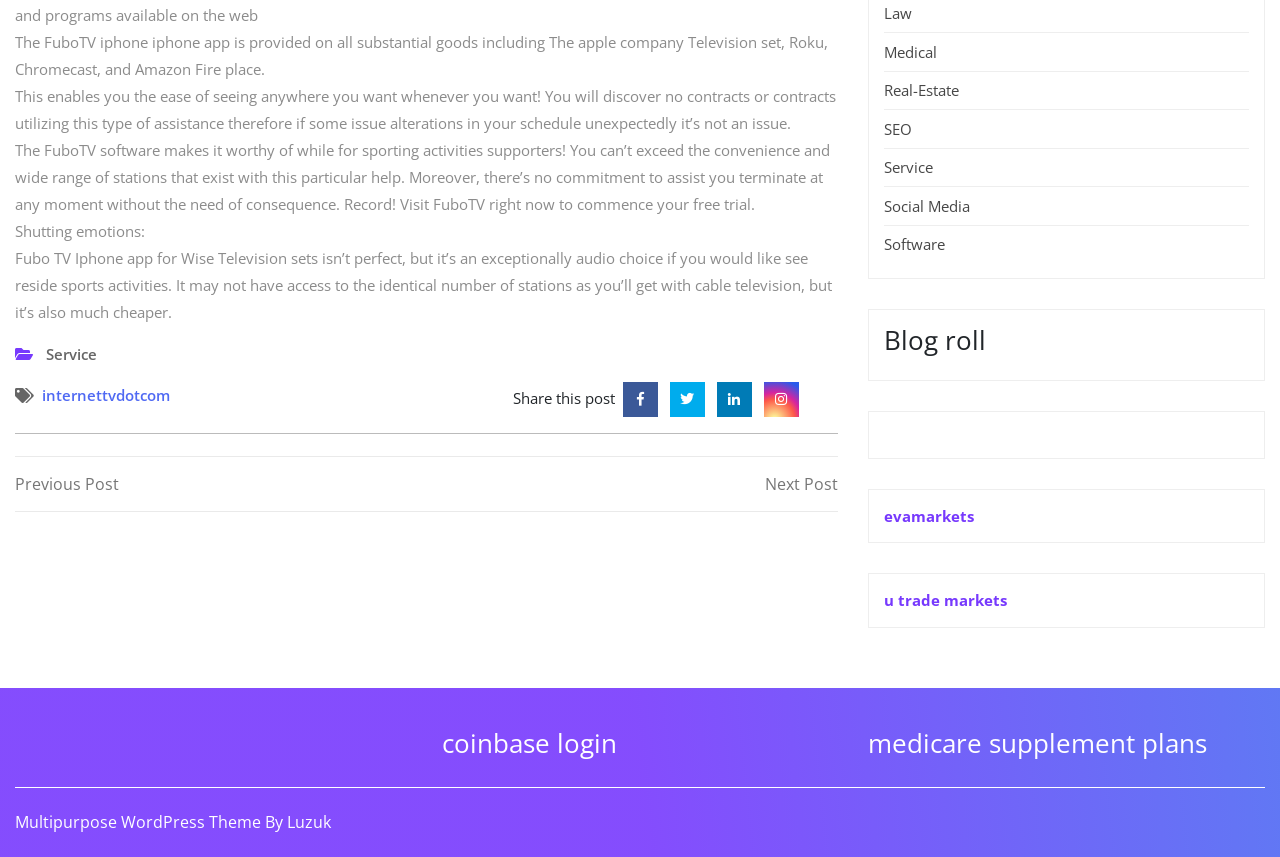Show me the bounding box coordinates of the clickable region to achieve the task as per the instruction: "Click the 'Law' link".

[0.691, 0.004, 0.713, 0.027]